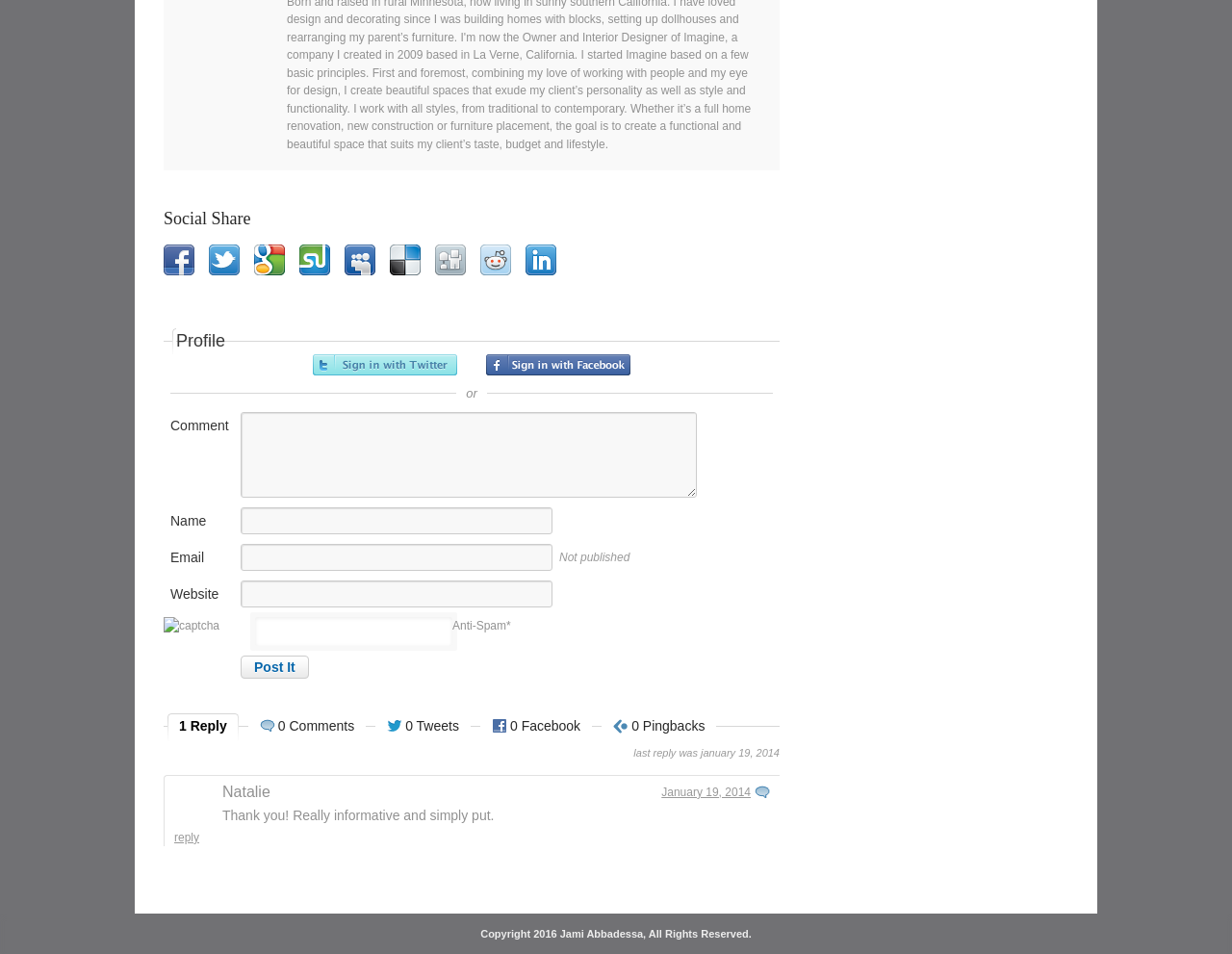Locate the bounding box coordinates of the clickable region to complete the following instruction: "click on Home."

None